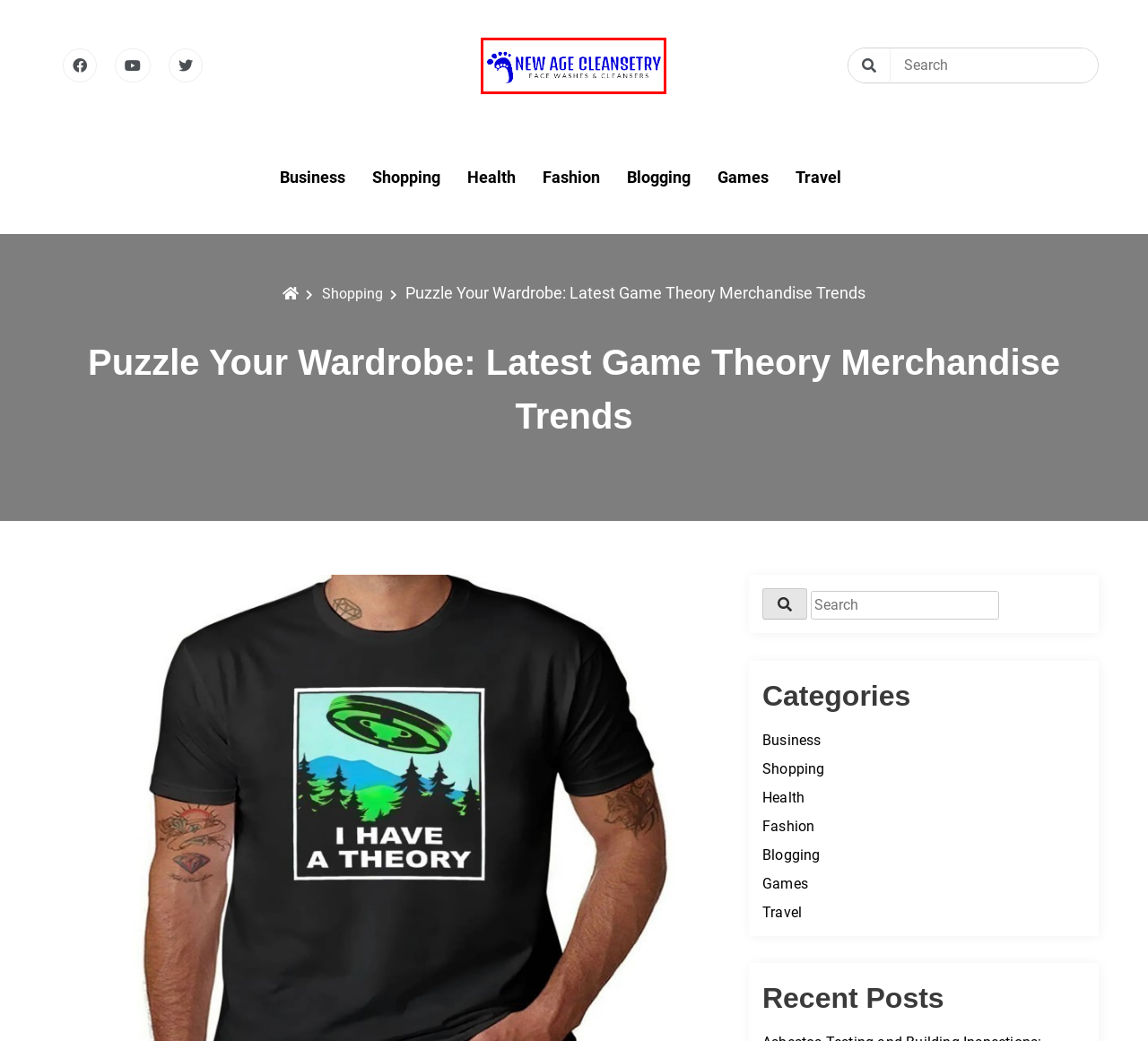Analyze the screenshot of a webpage with a red bounding box and select the webpage description that most accurately describes the new page resulting from clicking the element inside the red box. Here are the candidates:
A. Blogging – New Age Cleansetry
B. Business – New Age Cleansetry
C. Shopping – New Age Cleansetry
D. Games – New Age Cleansetry
E. Fashion – New Age Cleansetry
F. New Age Cleansetry – Face Washes & Cleansers
G. Health – New Age Cleansetry
H. Travel – New Age Cleansetry

F